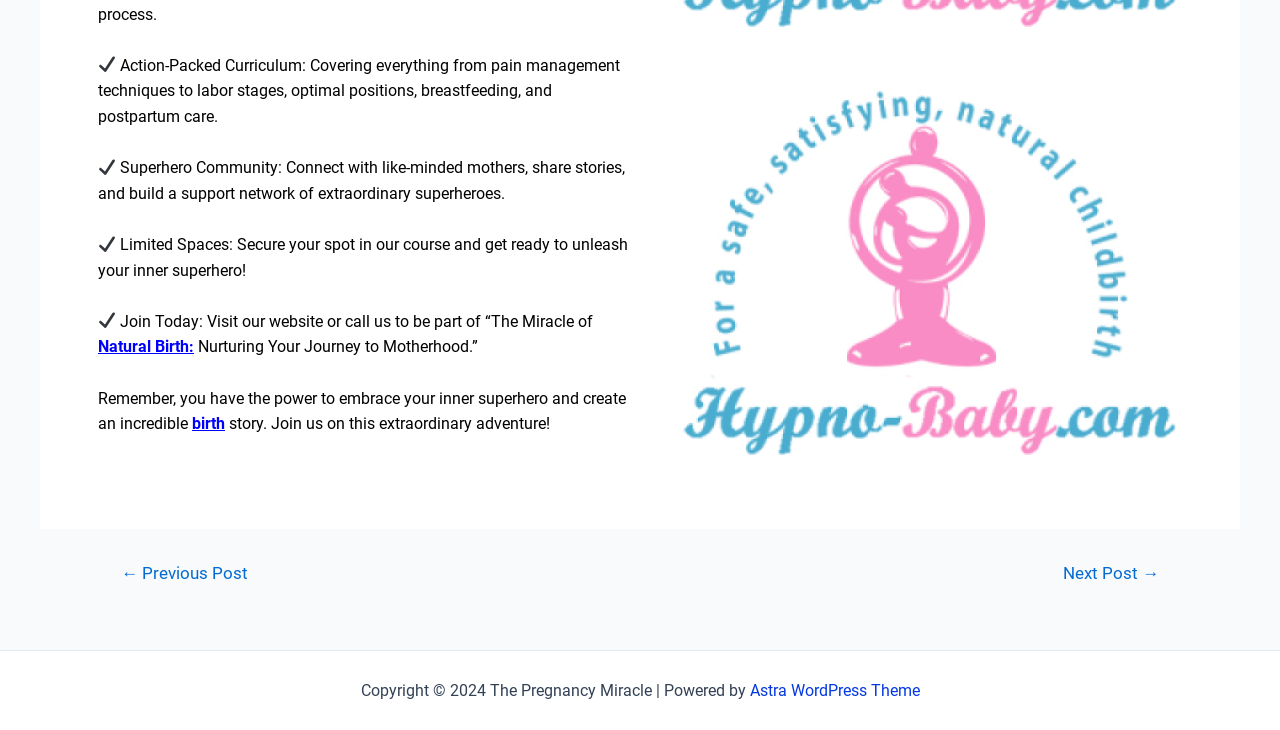Find the bounding box coordinates for the element described here: "birth".

[0.15, 0.567, 0.176, 0.593]